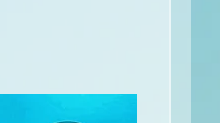Respond to the question below with a single word or phrase: What is the theme of the content?

Spiritual or reflective